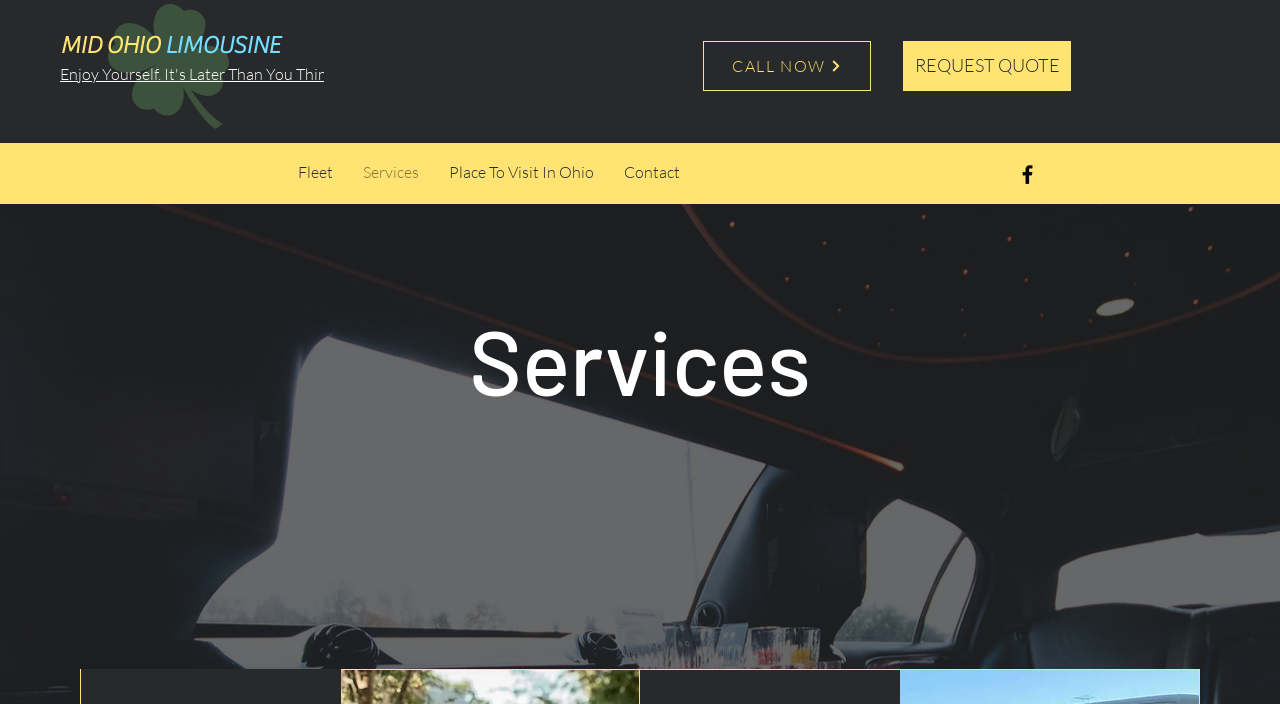Given the description "REQUEST QUOTE", provide the bounding box coordinates of the corresponding UI element.

[0.705, 0.058, 0.837, 0.129]